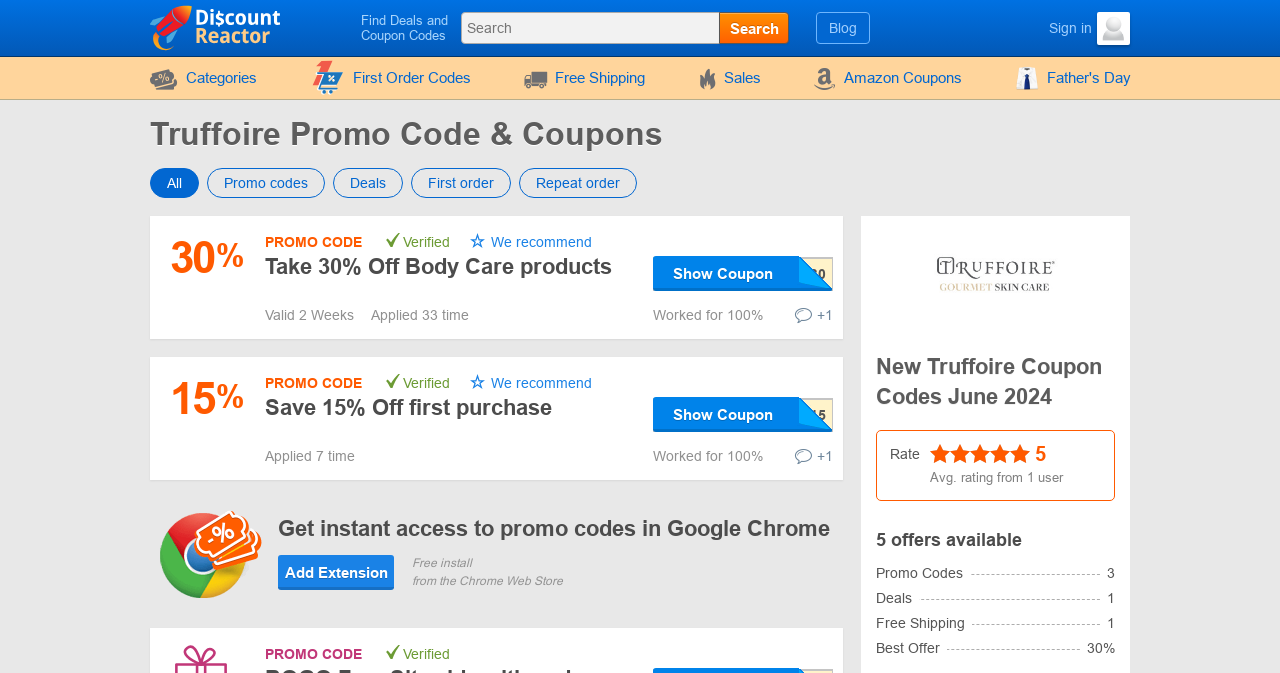Pinpoint the bounding box coordinates of the element to be clicked to execute the instruction: "Search for something".

None